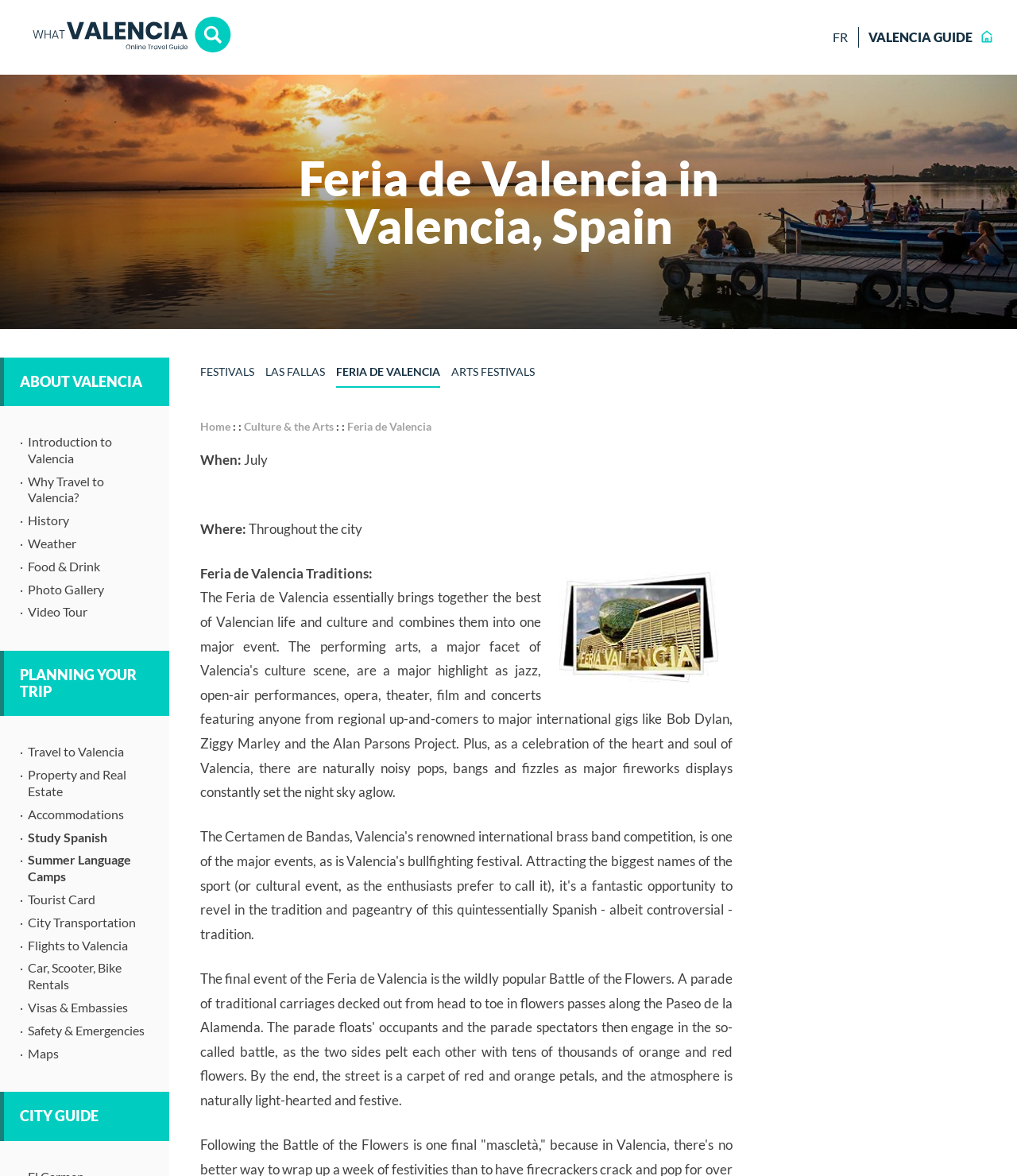Describe every aspect of the webpage comprehensively.

The webpage is about Feria de Valencia, a festival in Valencia, Spain. At the top left, there is a small image and a link. On the top right, there are two links, "FR" and "VALENCIA GUIDE", with a small image next to the latter. 

Below the top section, there is a heading that reads "Feria de Valencia in Valencia, Spain". 

To the left, there are three main sections: "ABOUT VALENCIA", "PLANNING YOUR TRIP", and "CITY GUIDE". Each section has a heading and several links underneath. The links in the "ABOUT VALENCIA" section include "Introduction to Valencia", "Why Travel to Valencia?", "History", "Weather", "Food & Drink", "Photo Gallery", and "Video Tour". The links in the "PLANNING YOUR TRIP" section include "Travel to Valencia", "Property and Real Estate", "Accommodations", "Study Spanish", "Summer Language Camps", "Tourist Card", "City Transportation", "Flights to Valencia", "Car, Scooter, Bike Rentals", "Visas & Embassies", "Safety & Emergencies", and "Maps". The links in the "CITY GUIDE" section are not explicitly listed.

To the right of these sections, there are several links, including "FESTIVALS", "LAS FALLAS", "FERIA DE VALENCIA", "ARTS FESTIVALS", "Home", "Culture & the Arts", and "Feria de Valencia". 

Below these links, there is a section that provides information about the Feria de Valencia festival, including the dates ("When: July") and location ("Where: Throughout the city"). There is also a large image of the festival and a paragraph about "Feria de Valencia Traditions".